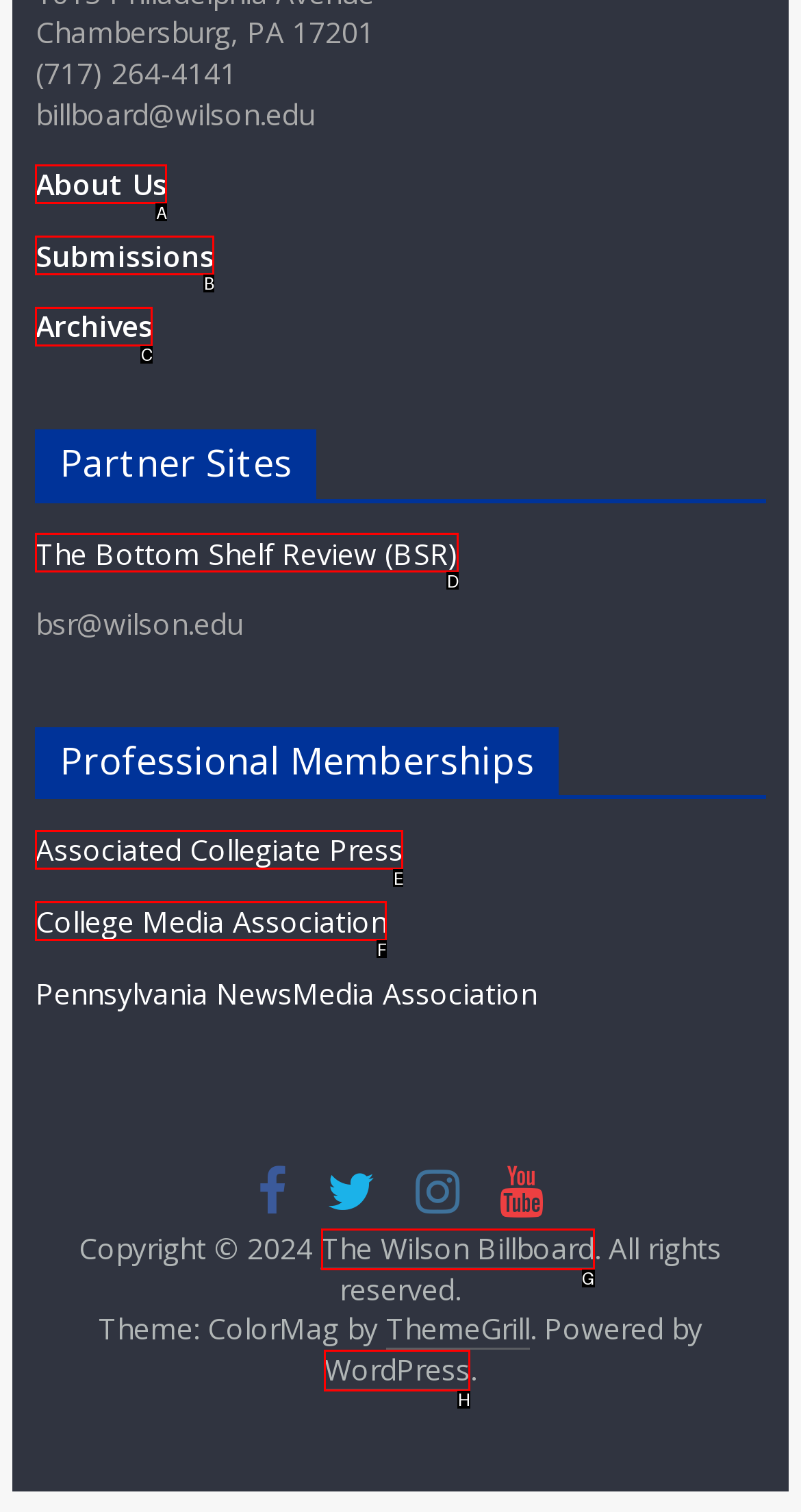Select the letter of the option that should be clicked to achieve the specified task: Visit WordPress. Respond with just the letter.

H